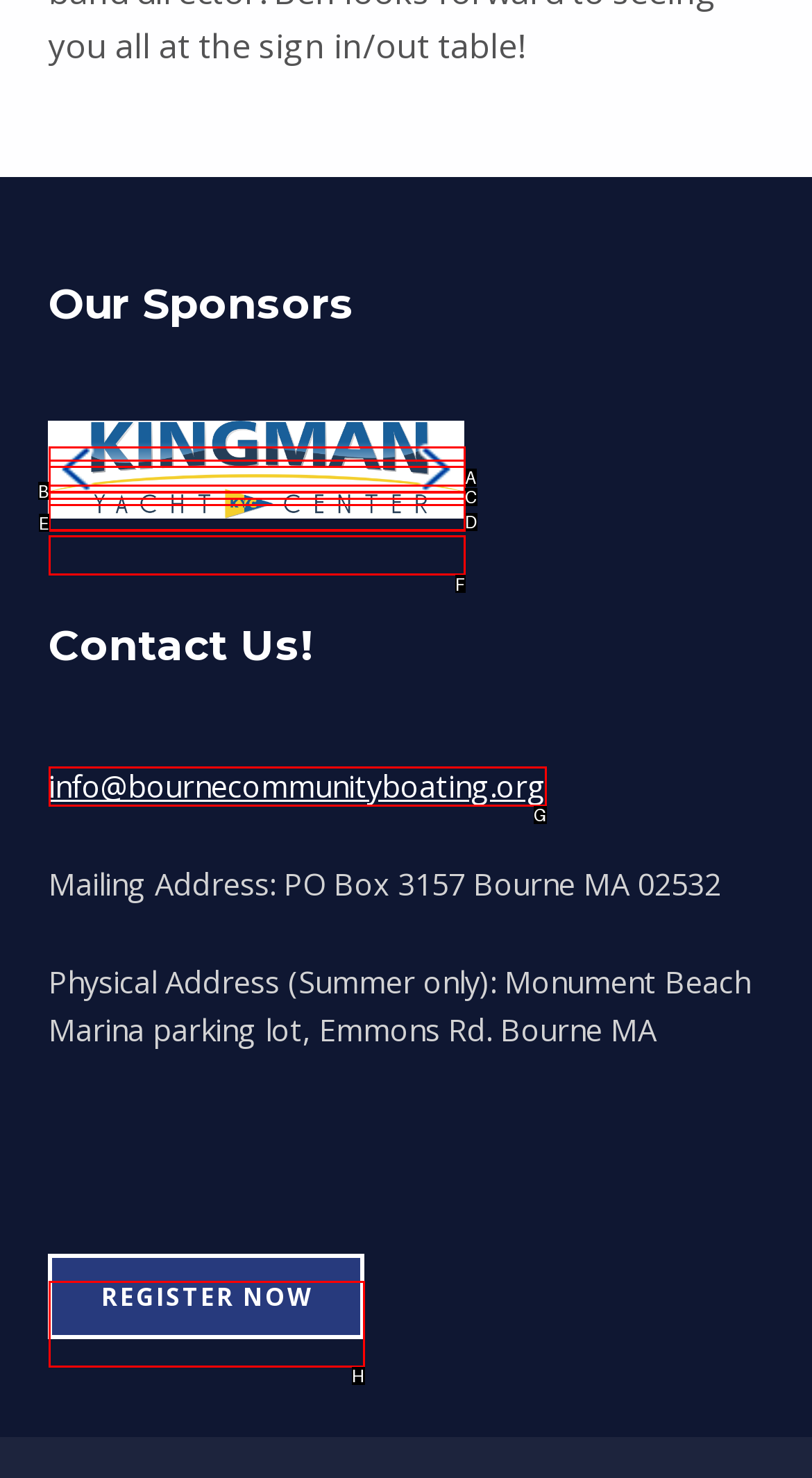Determine which element should be clicked for this task: register now
Answer with the letter of the selected option.

H